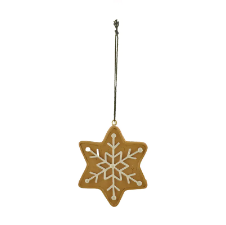Provide a one-word or short-phrase response to the question:
What is the purpose of the hook on the ornament?

for hanging